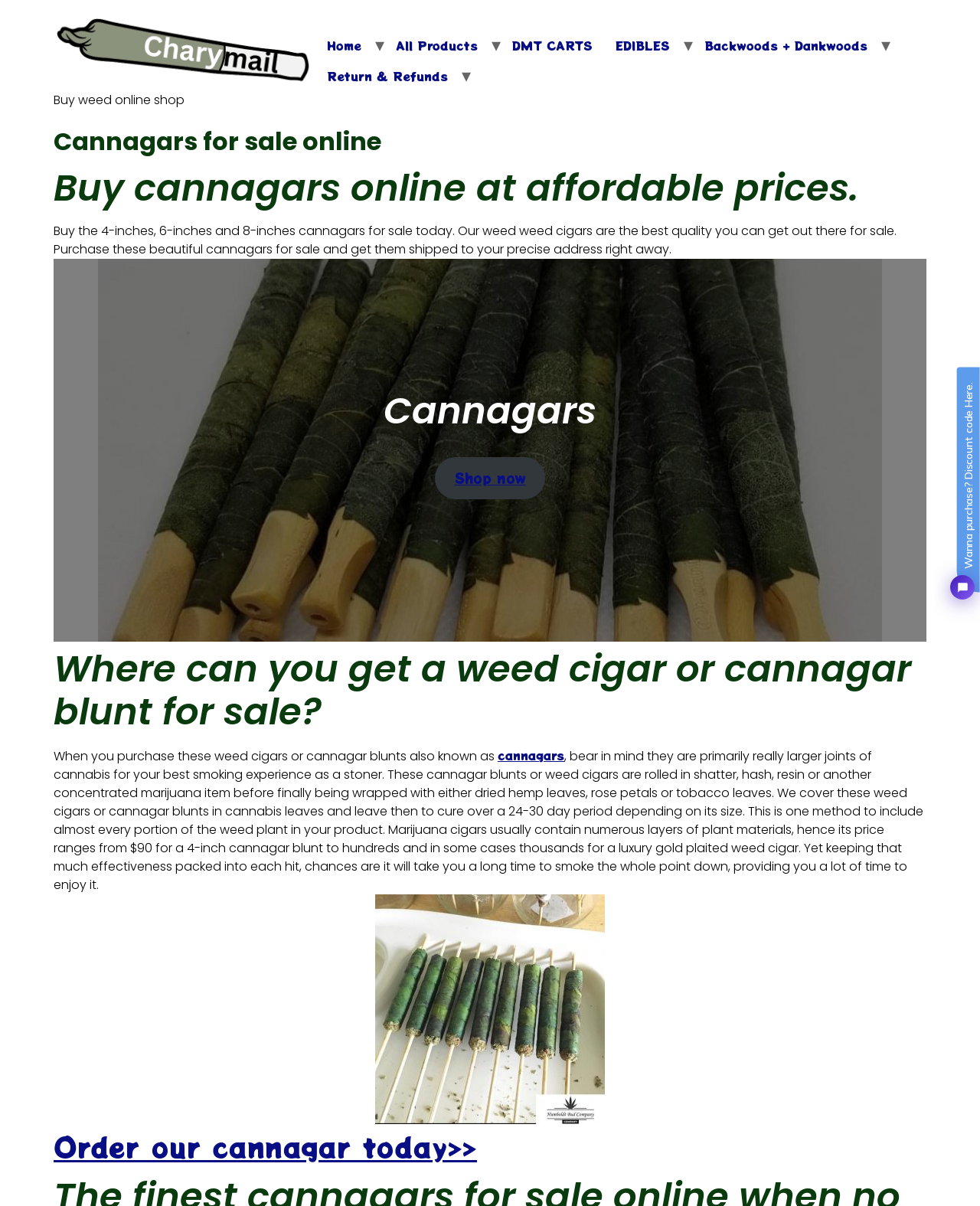Identify the bounding box coordinates for the UI element described as follows: "CONTACT US". Ensure the coordinates are four float numbers between 0 and 1, formatted as [left, top, right, bottom].

None